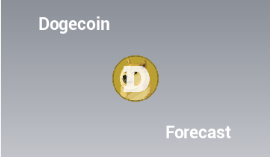What is written above the Dogecoin logo?
Provide an in-depth and detailed explanation in response to the question.

According to the caption, the text 'Dogecoin' is featured above the logo. This information is explicitly stated in the caption, providing a clear answer to the question.